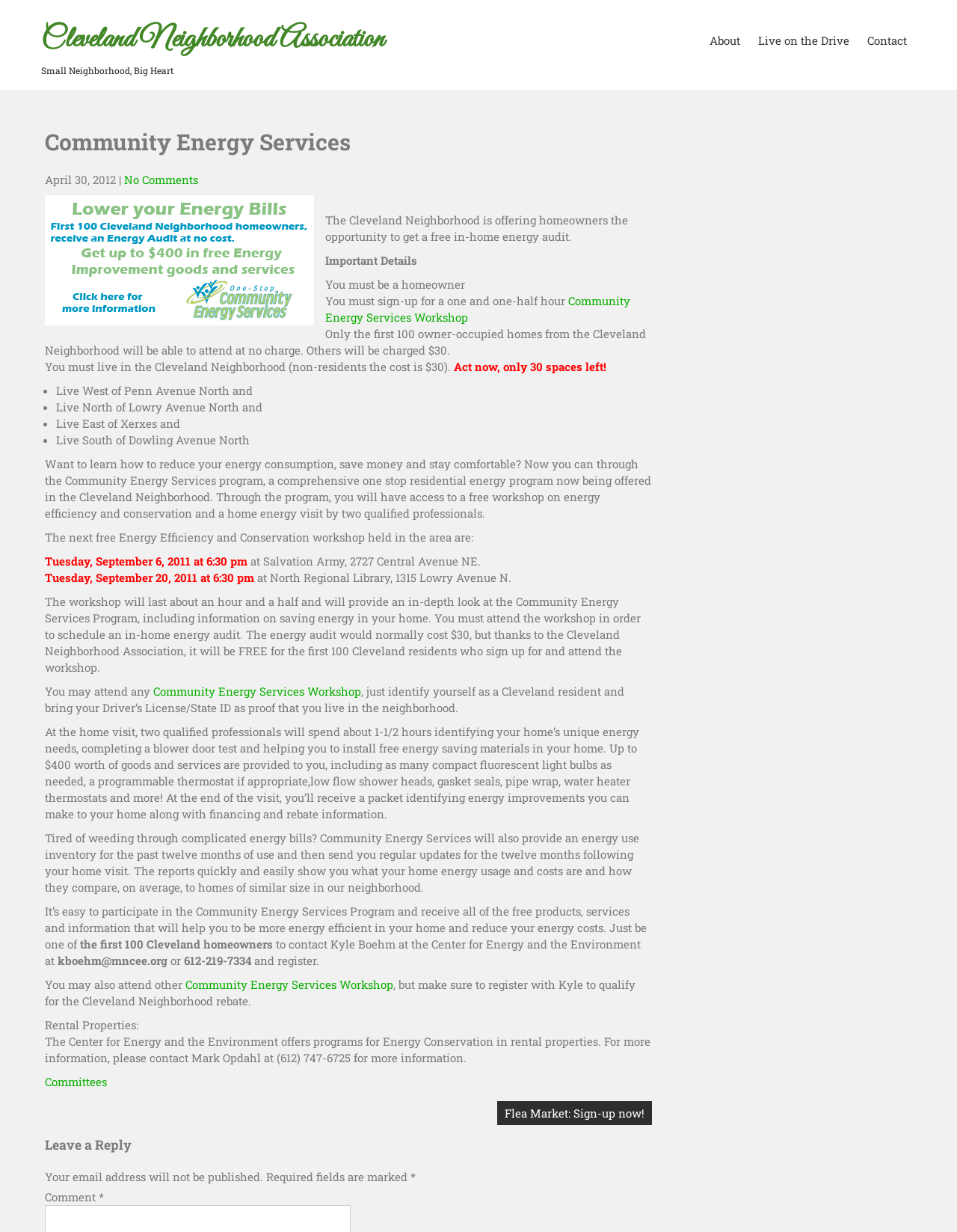What is the purpose of the Community Energy Services program?
Answer the question in as much detail as possible.

The purpose of the Community Energy Services program can be inferred from the text on the webpage, which mentions that the program aims to help homeowners reduce their energy consumption and save money. This is stated in the paragraph that begins with 'Want to learn how to reduce your energy consumption, save money and stay comfortable?'.